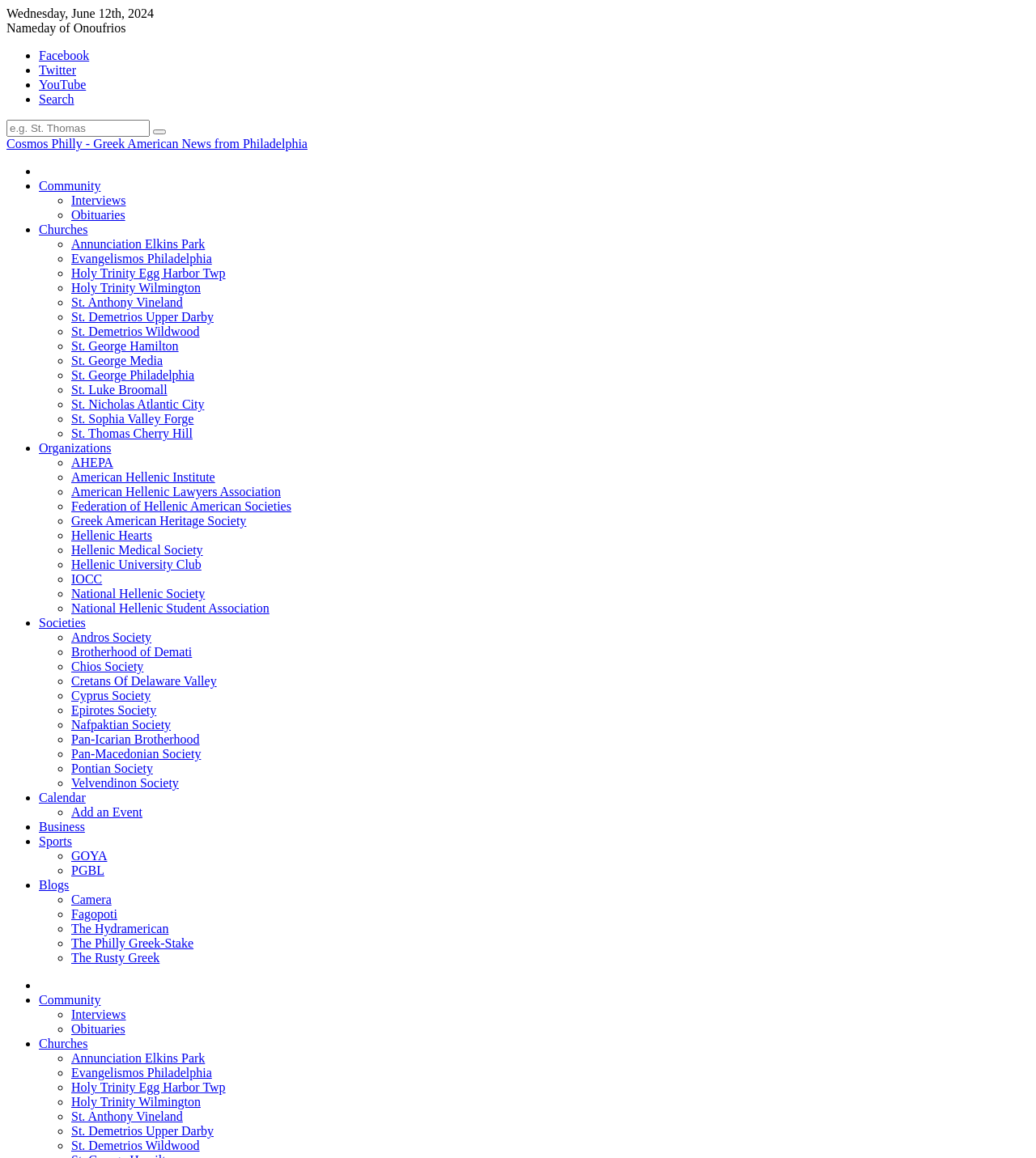Based on the image, please respond to the question with as much detail as possible:
What is the date displayed on the webpage?

The date is displayed at the top of the webpage, in the format 'Wednesday, June 12th, 2024', which suggests that the webpage is displaying current or recent information.